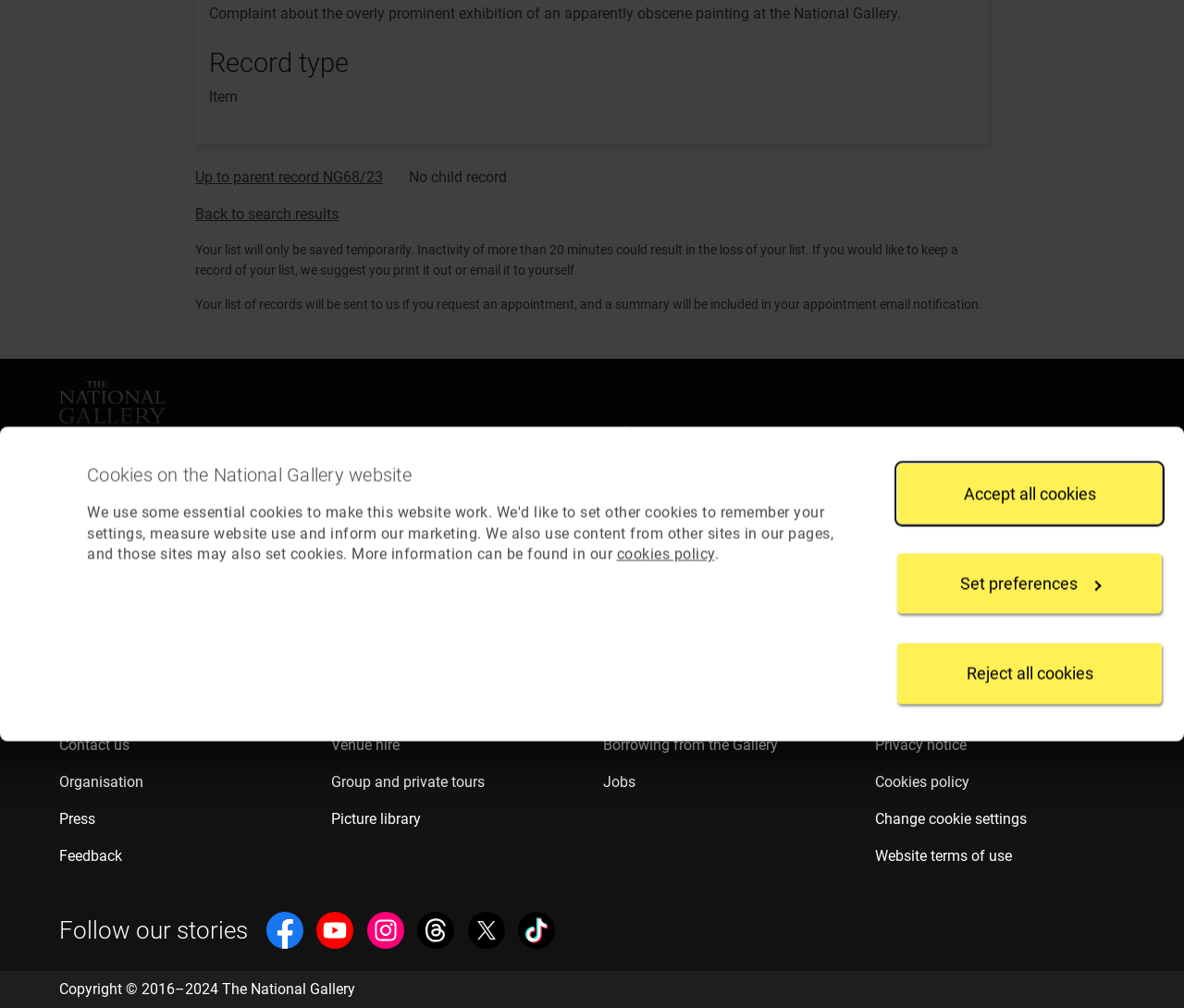Find the bounding box of the UI element described as: "Accept all cookies". The bounding box coordinates should be given as four float values between 0 and 1, i.e., [left, top, right, bottom].

[0.758, 0.312, 0.981, 0.372]